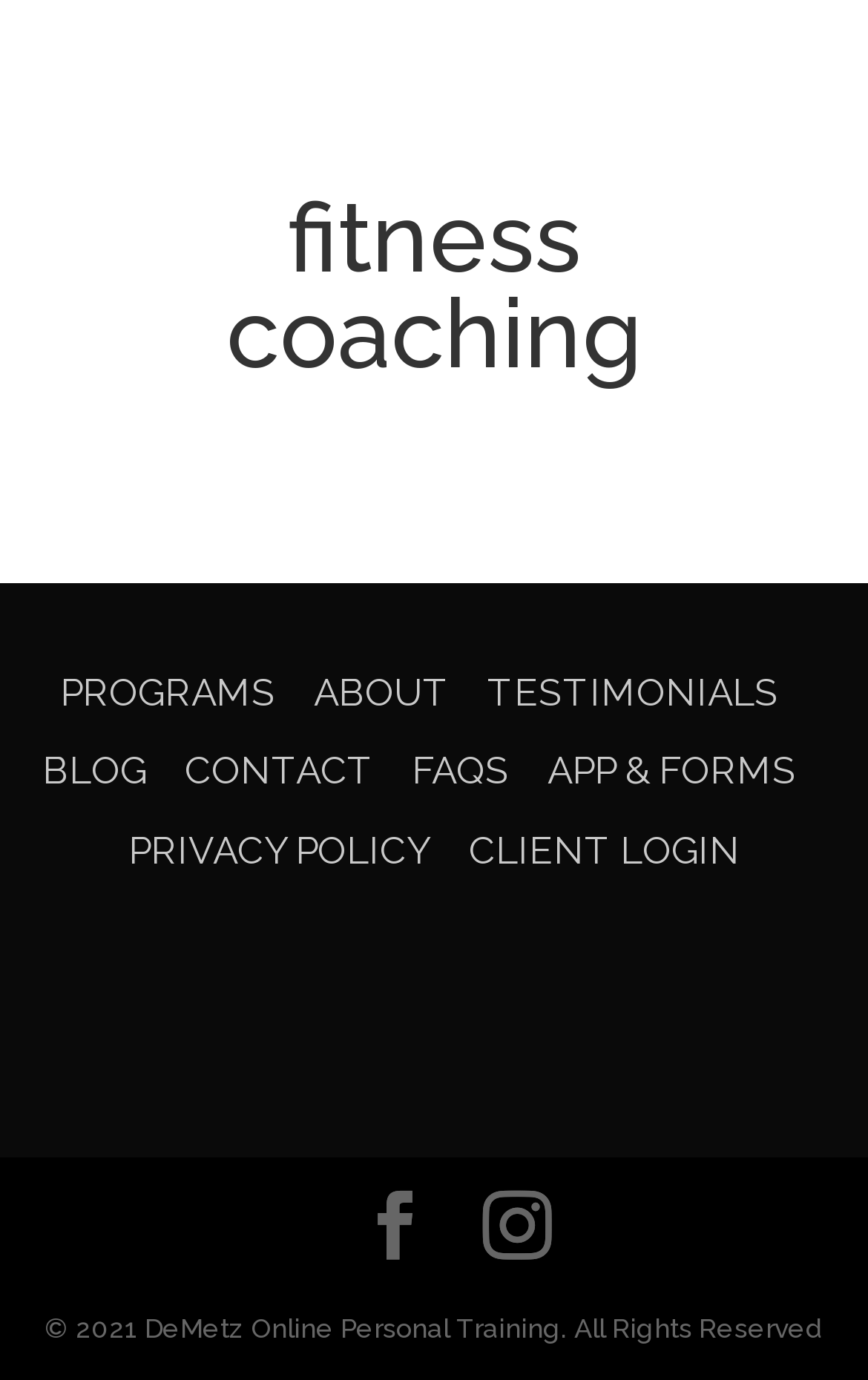What is the copyright year of the website?
From the image, respond with a single word or phrase.

2021